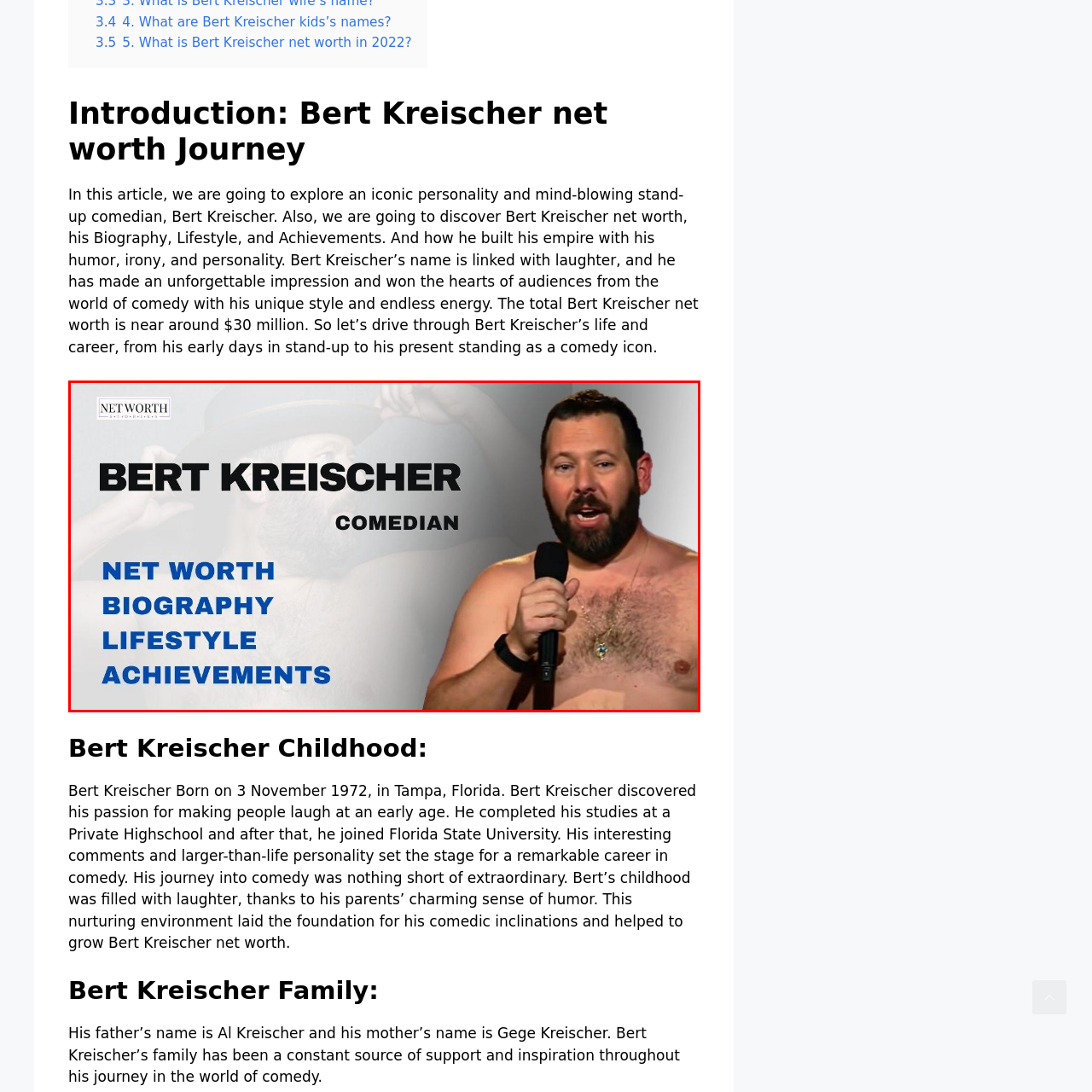What is Bert Kreischer's estimated net worth?
Examine the content inside the red bounding box and give a comprehensive answer to the question.

The answer can be obtained by reading the text in the image, which mentions that Bert Kreischer's net worth is estimated to be around $30 million.